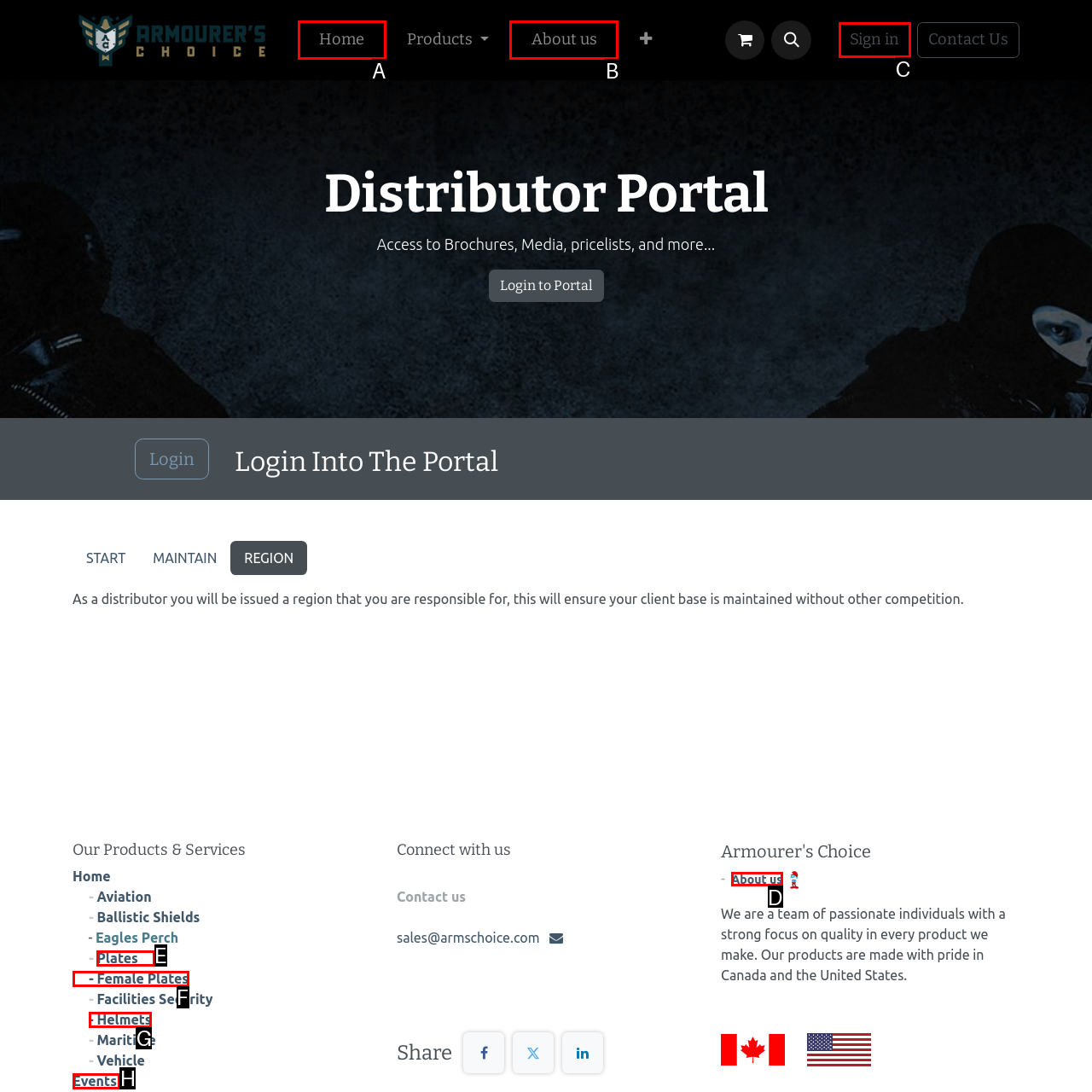Identify the letter of the option that best matches the following description: - Female Plates. Respond with the letter directly.

F